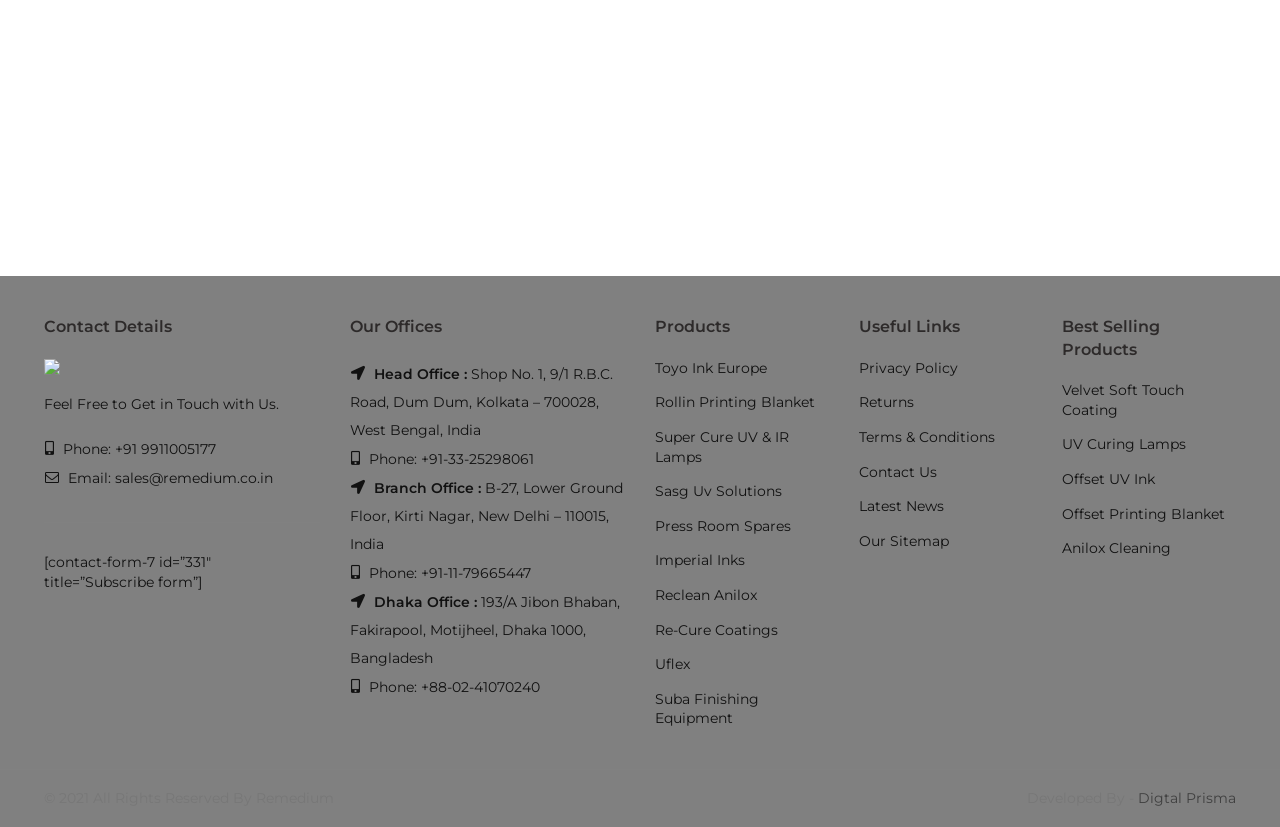Bounding box coordinates are given in the format (top-left x, top-left y, bottom-right x, bottom-right y). All values should be floating point numbers between 0 and 1. Provide the bounding box coordinate for the UI element described as: 0

None